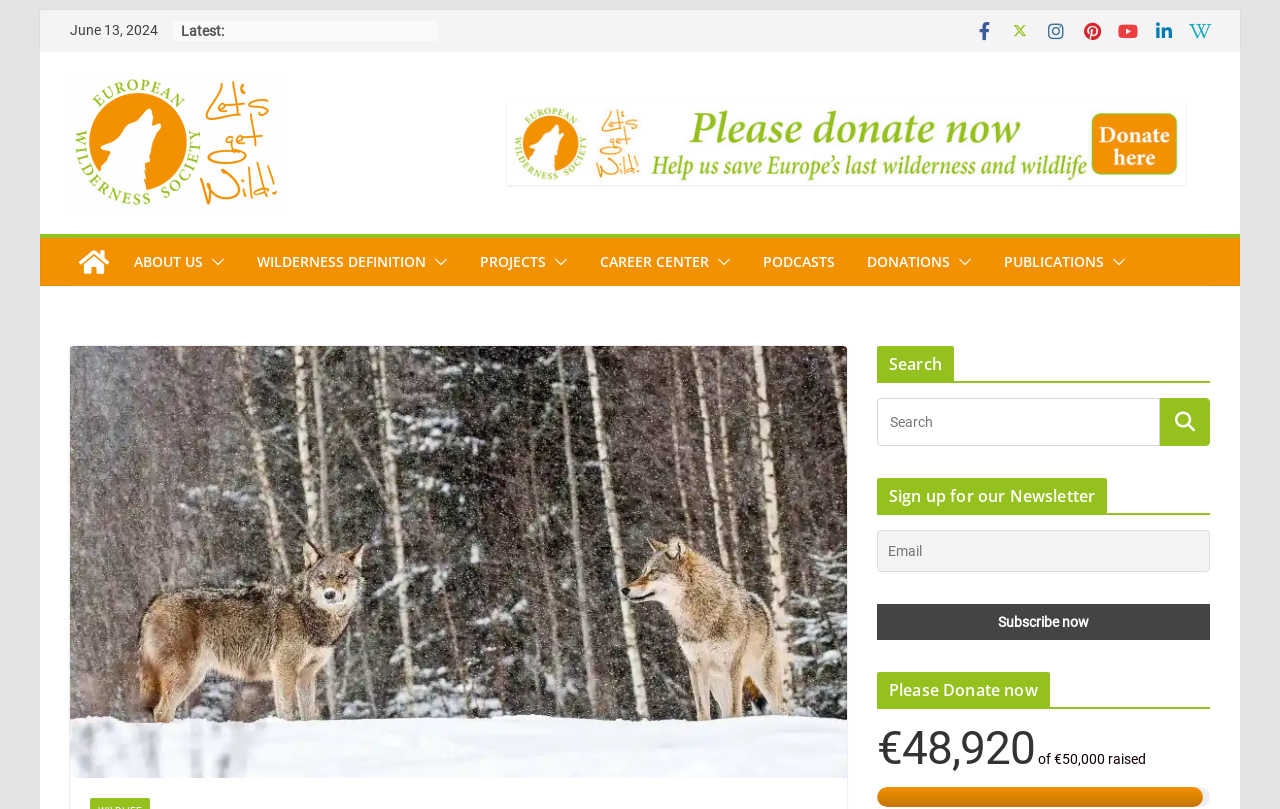What is the topic of the image on the webpage?
Using the visual information, reply with a single word or short phrase.

Wolves